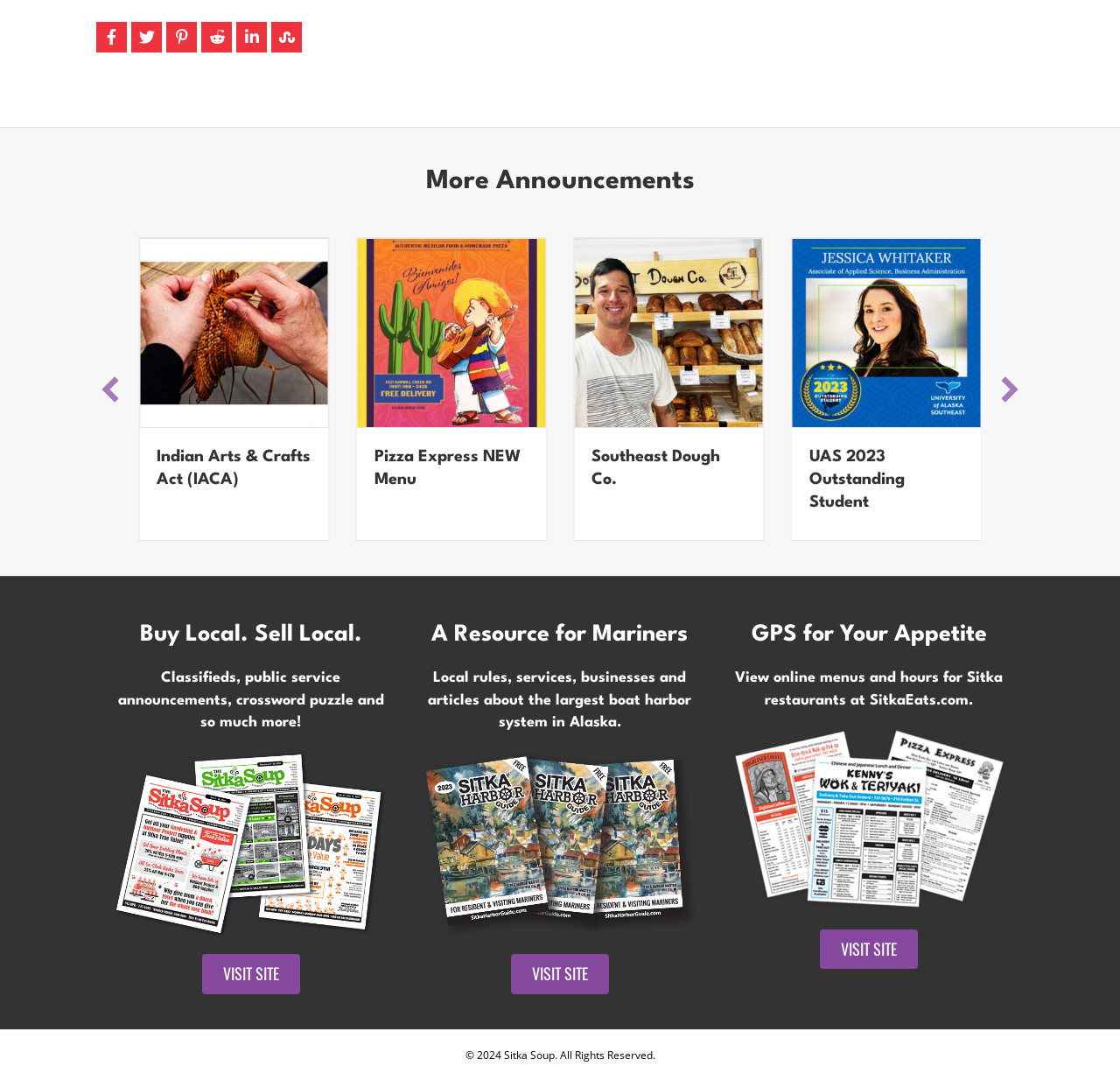How many links are hidden on this webpage?
Please look at the screenshot and answer in one word or a short phrase.

3